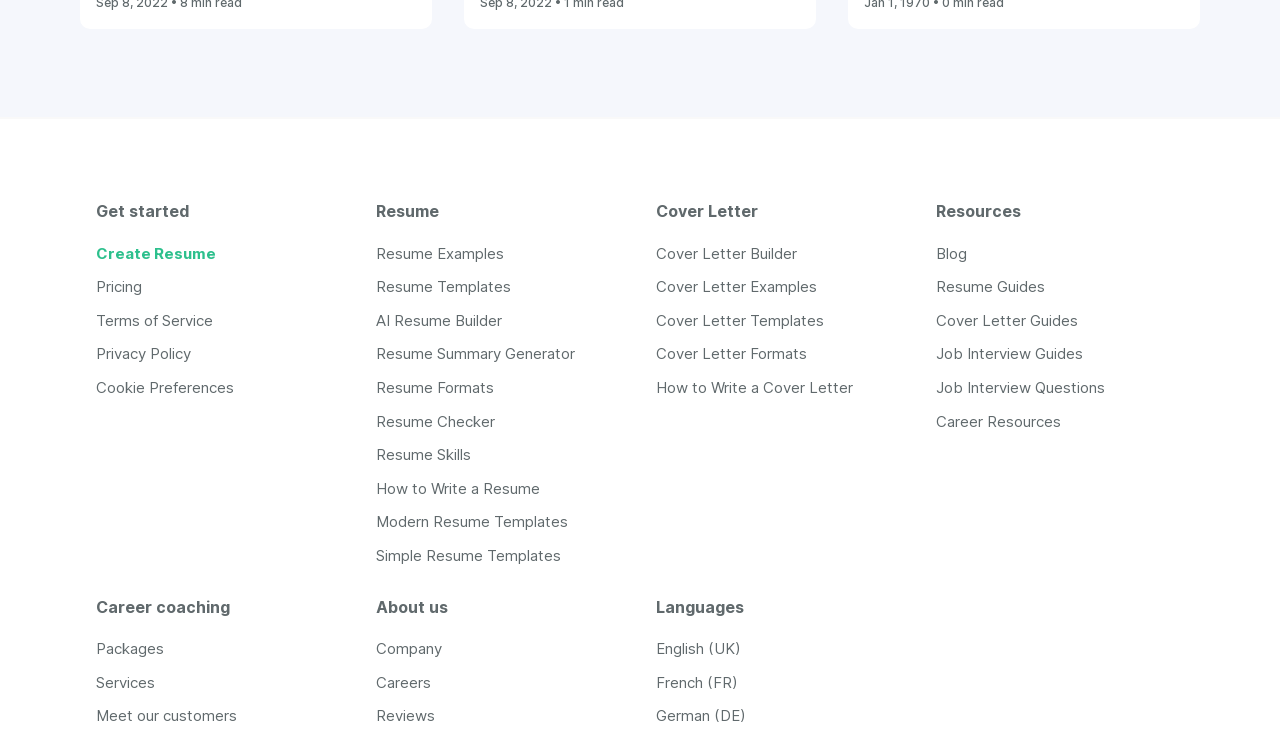Give a one-word or phrase response to the following question: What is the category of links below 'Cover Letter'?

Cover letter-related links